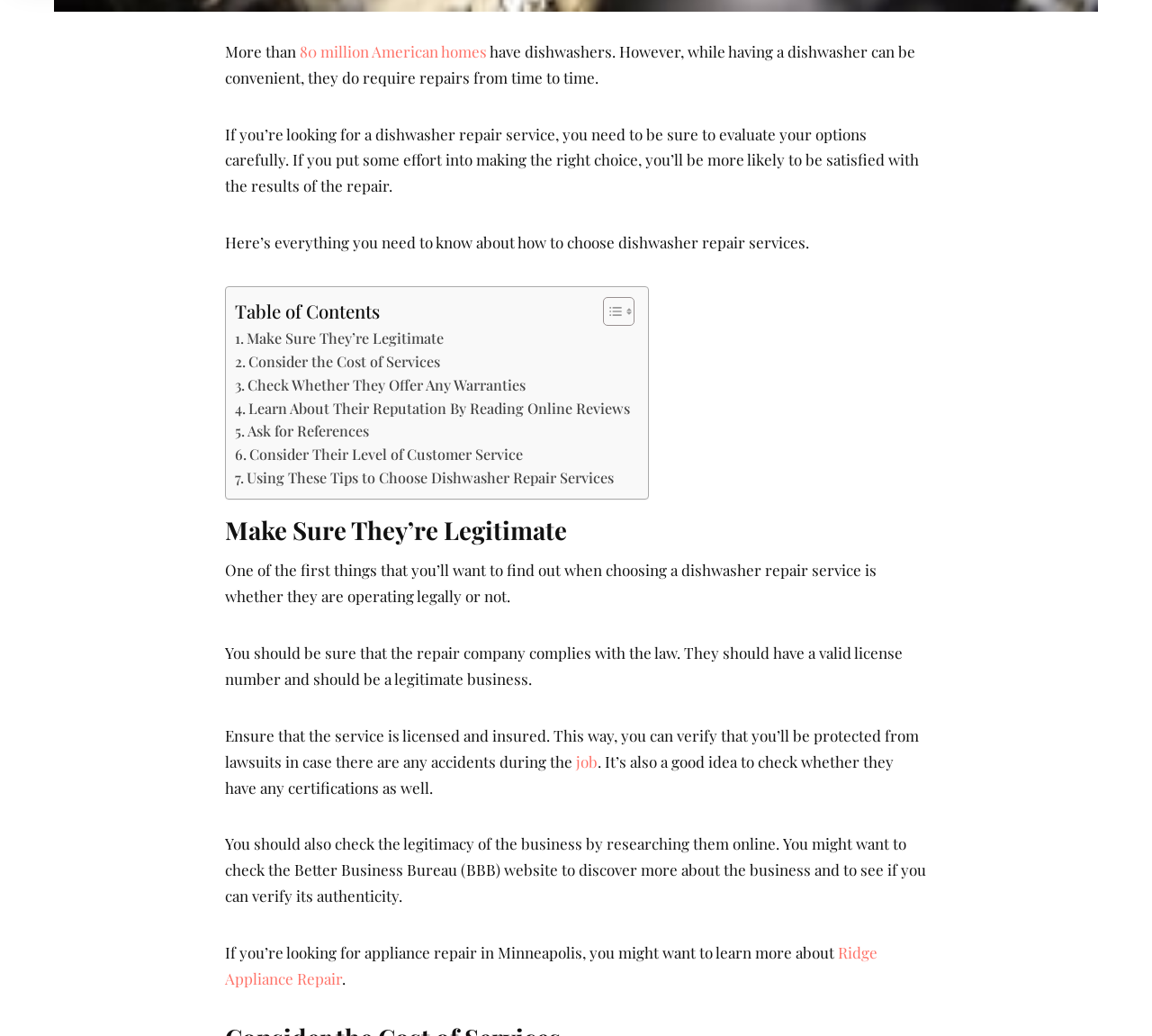What is the topic of the webpage?
Deliver a detailed and extensive answer to the question.

Based on the content of the webpage, it appears to be discussing how to choose a dishwasher repair service, with various points to consider such as legitimacy, cost, and customer service.